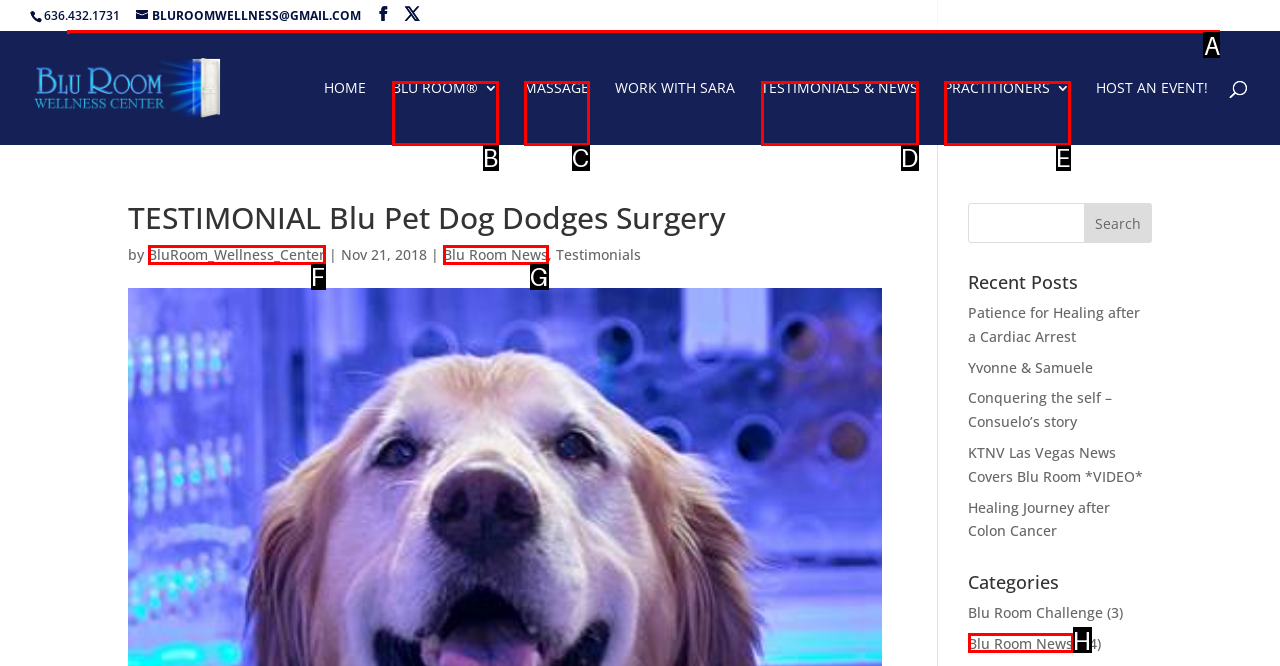Identify the correct option to click in order to accomplish the task: Read the article 'Balancing Pet Nutrition: A Guide To Sustainable Feeding Practices' Provide your answer with the letter of the selected choice.

None